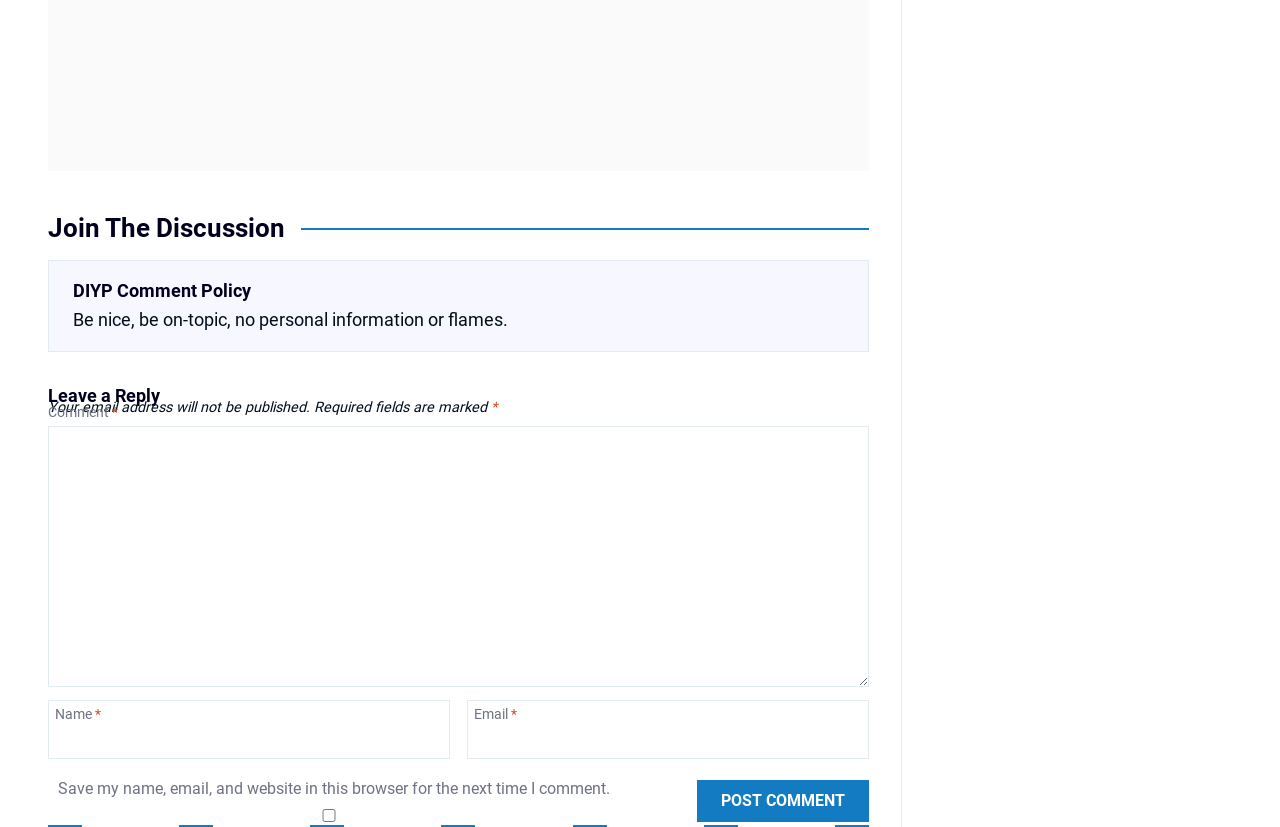Reply to the question with a single word or phrase:
What is the button for?

Post comment